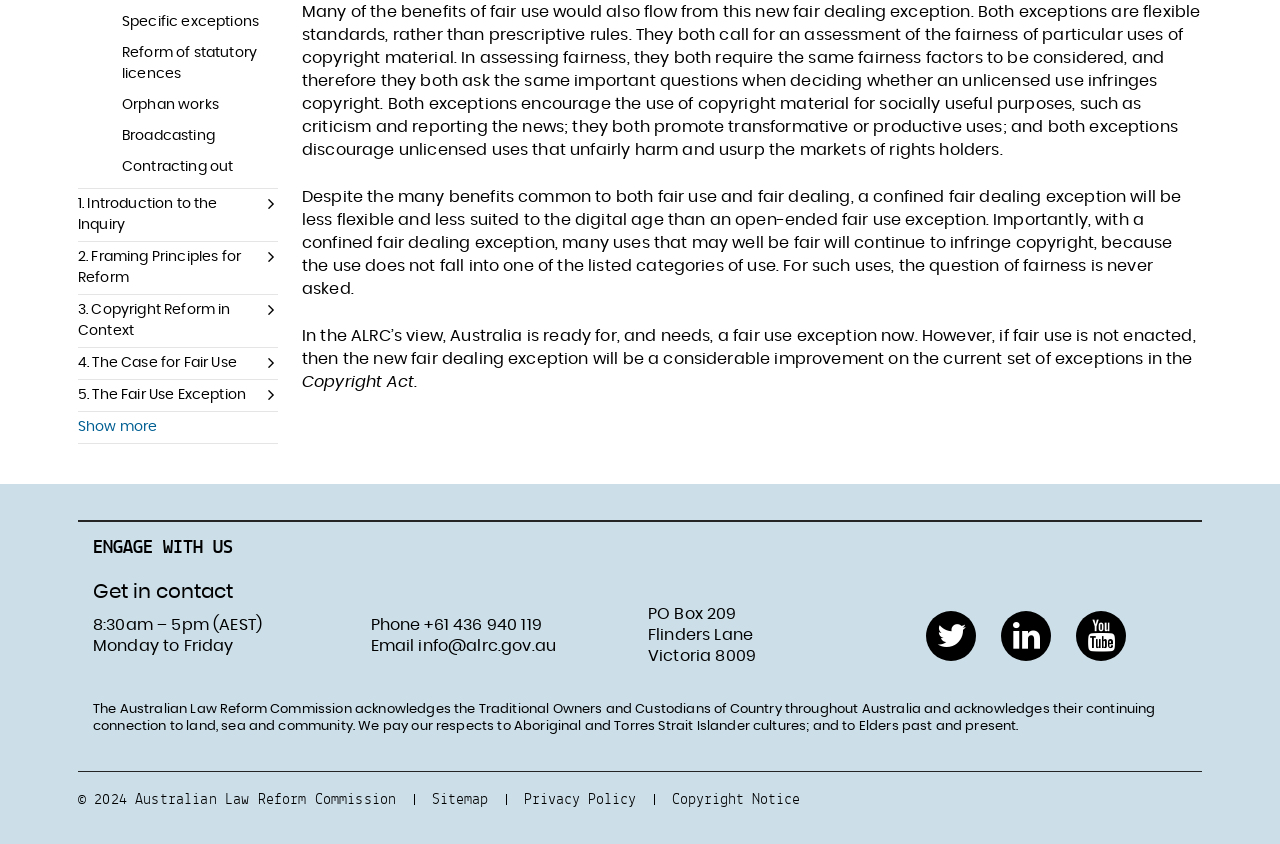For the given element description 1. Introduction to the Inquiry, determine the bounding box coordinates of the UI element. The coordinates should follow the format (top-left x, top-left y, bottom-right x, bottom-right y) and be within the range of 0 to 1.

[0.061, 0.224, 0.217, 0.286]